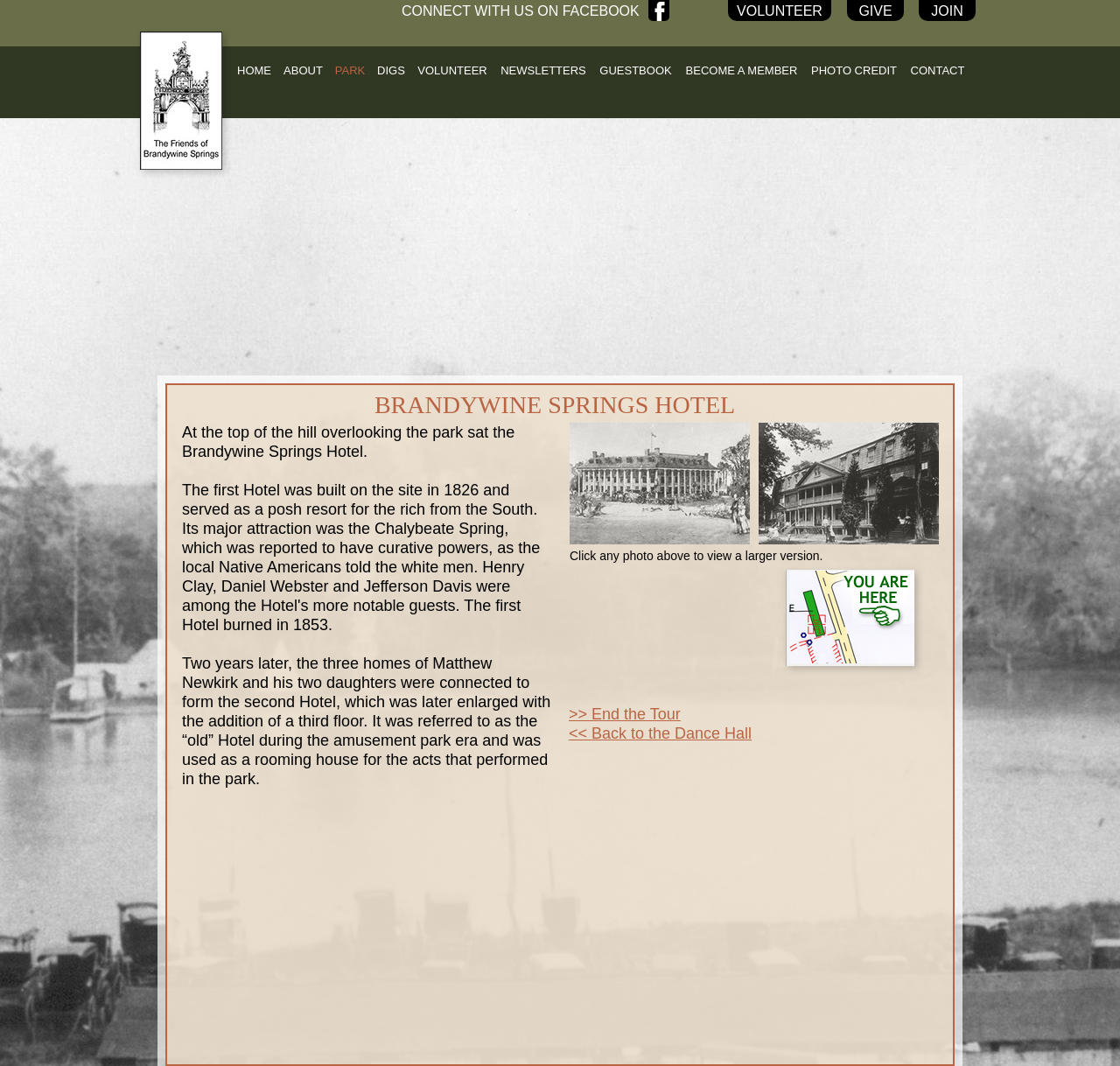Offer a comprehensive description of the webpage’s content and structure.

The webpage is about the Friends of Brandywine Springs, with a focus on the Brandywine Springs Hotel. At the top of the page, there is a row of links to connect with the organization on Facebook, volunteer, give, and become a member. Below this row, there is a navigation menu with links to various sections of the website, including Home, About, Park, and more.

On the left side of the page, there is a large heading that reads "BRANDYWINE SPRINGS HOTEL". Below this heading, there are three paragraphs of text that describe the history of the hotel. The text is accompanied by a few images, including a logo and a photo of the hotel.

In the middle of the page, there are two tabs with images, which appear to be part of a tour or slideshow. The tabs are not selected by default, but they can be controlled by the user. Below the tabs, there are two links to navigate through the tour, with options to go back to the dance hall or end the tour.

On the right side of the page, there is a small image with a link, which may be an advertisement or a call to action. At the bottom of the page, there is a note that informs users that they can click on any photo above to view a larger version.

Overall, the webpage has a simple and organized layout, with a focus on providing information about the Brandywine Springs Hotel and its history.